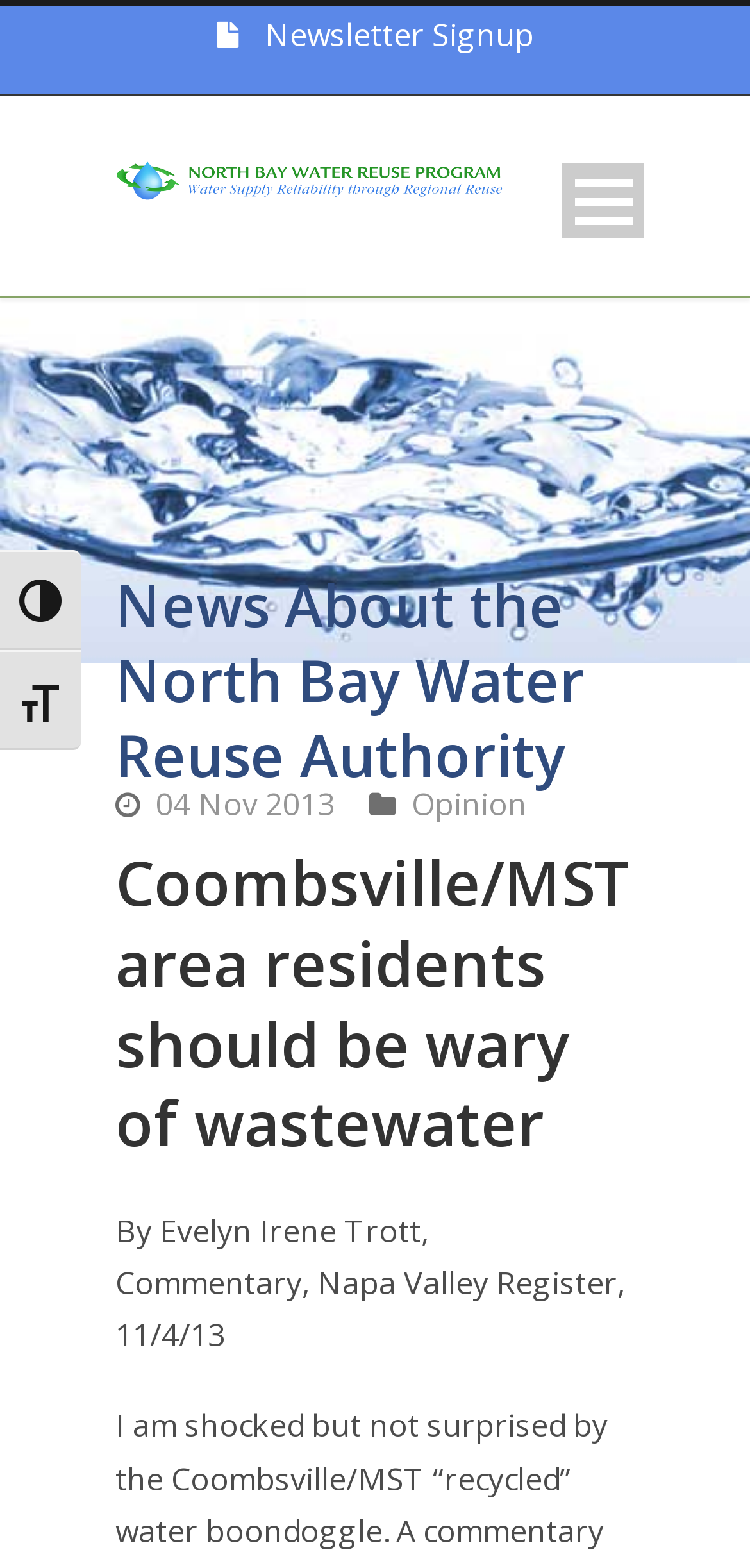Who wrote the commentary?
Please describe in detail the information shown in the image to answer the question.

I found the answer by reading the text 'By Evelyn Irene Trott, Commentary, Napa Valley Register, 11/4/13' which is located at the bottom of the main content area of the webpage.